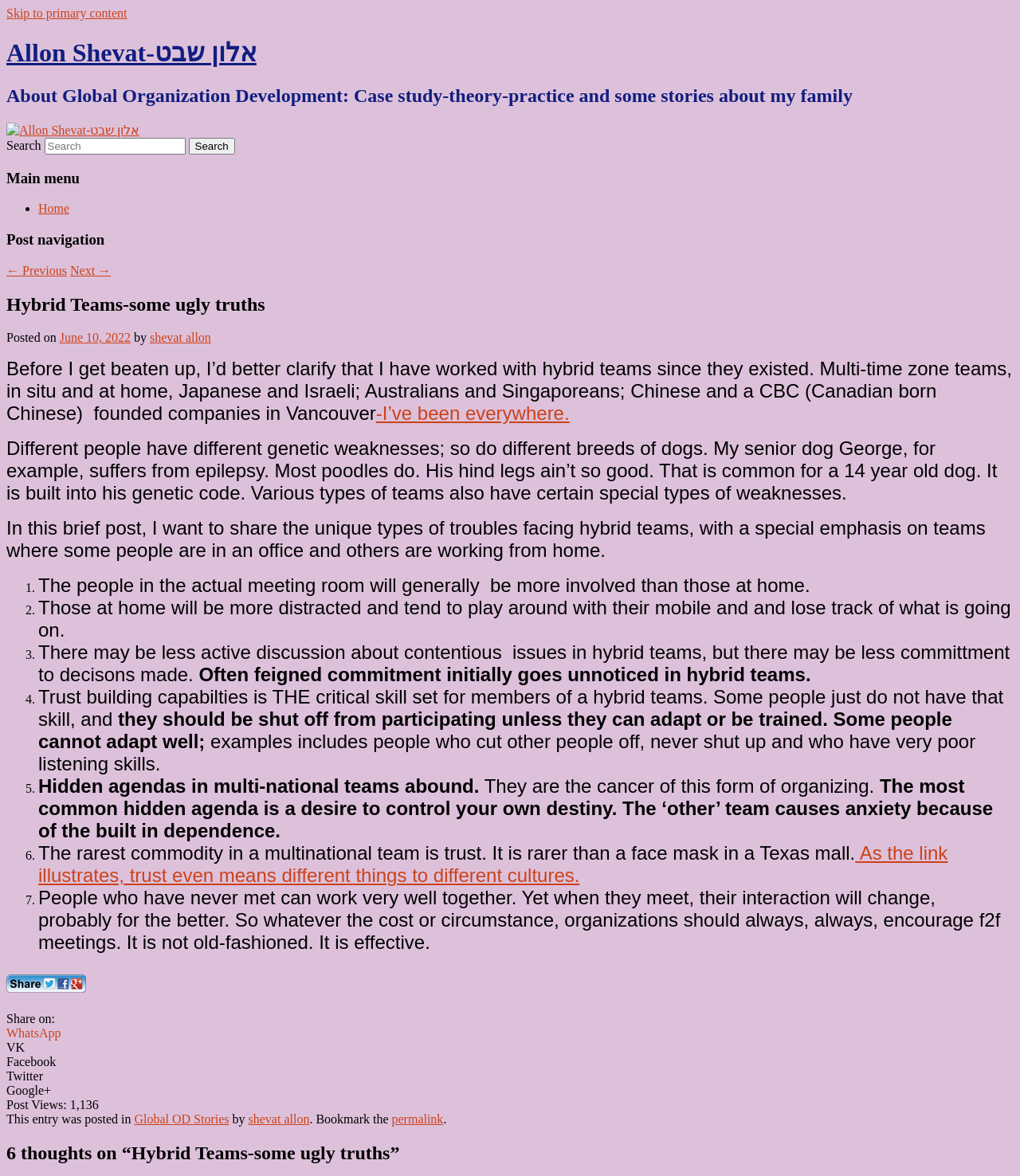What is the author's name?
Using the information from the image, provide a comprehensive answer to the question.

The author's name is mentioned in the heading 'Allon Shevat-אלון שבט' and also in the link 'shevat allon' which is a part of the article.